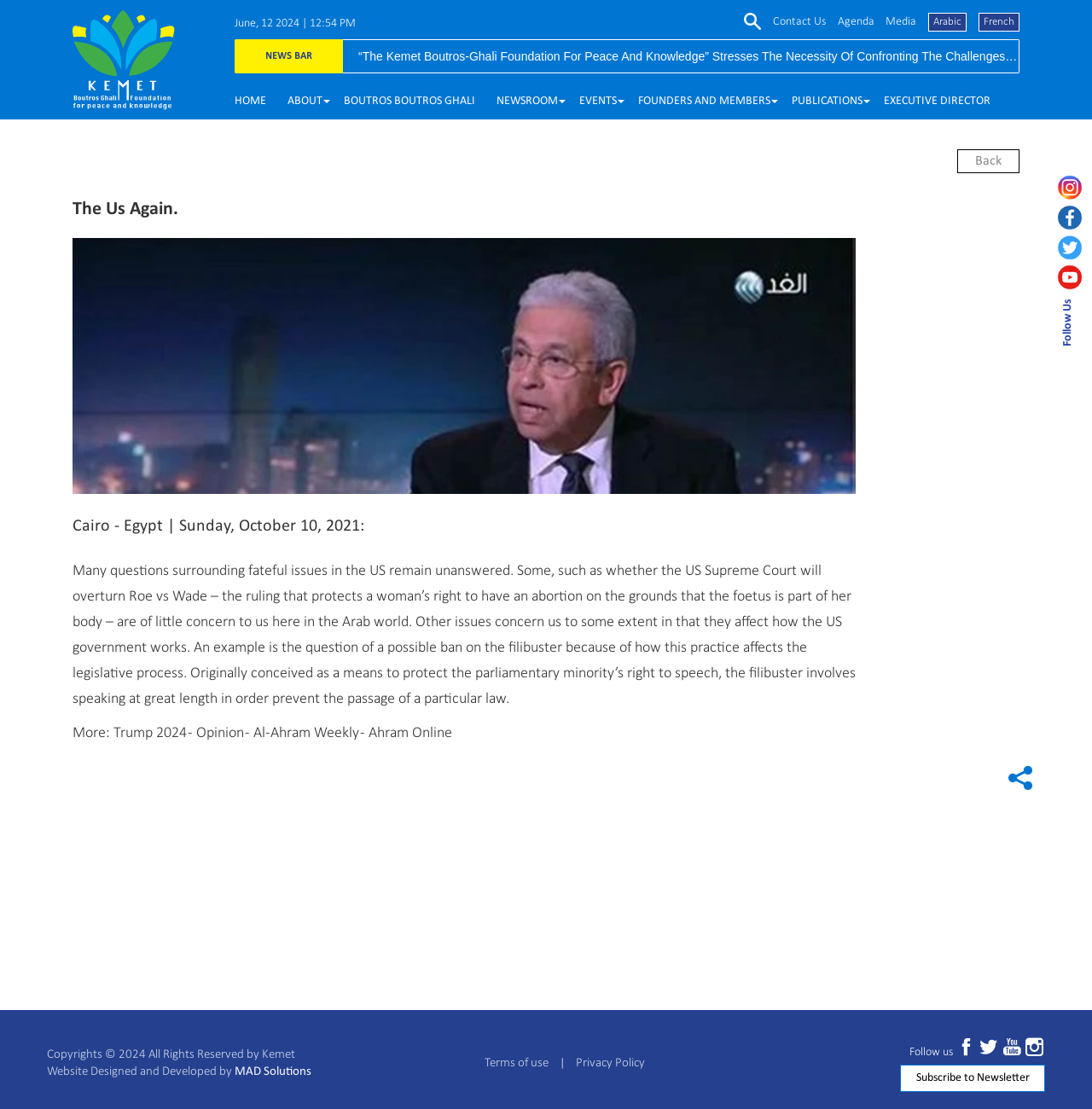What social media platforms are available for following?
Please provide a single word or phrase in response based on the screenshot.

instagram, facebook, twitter, youtube